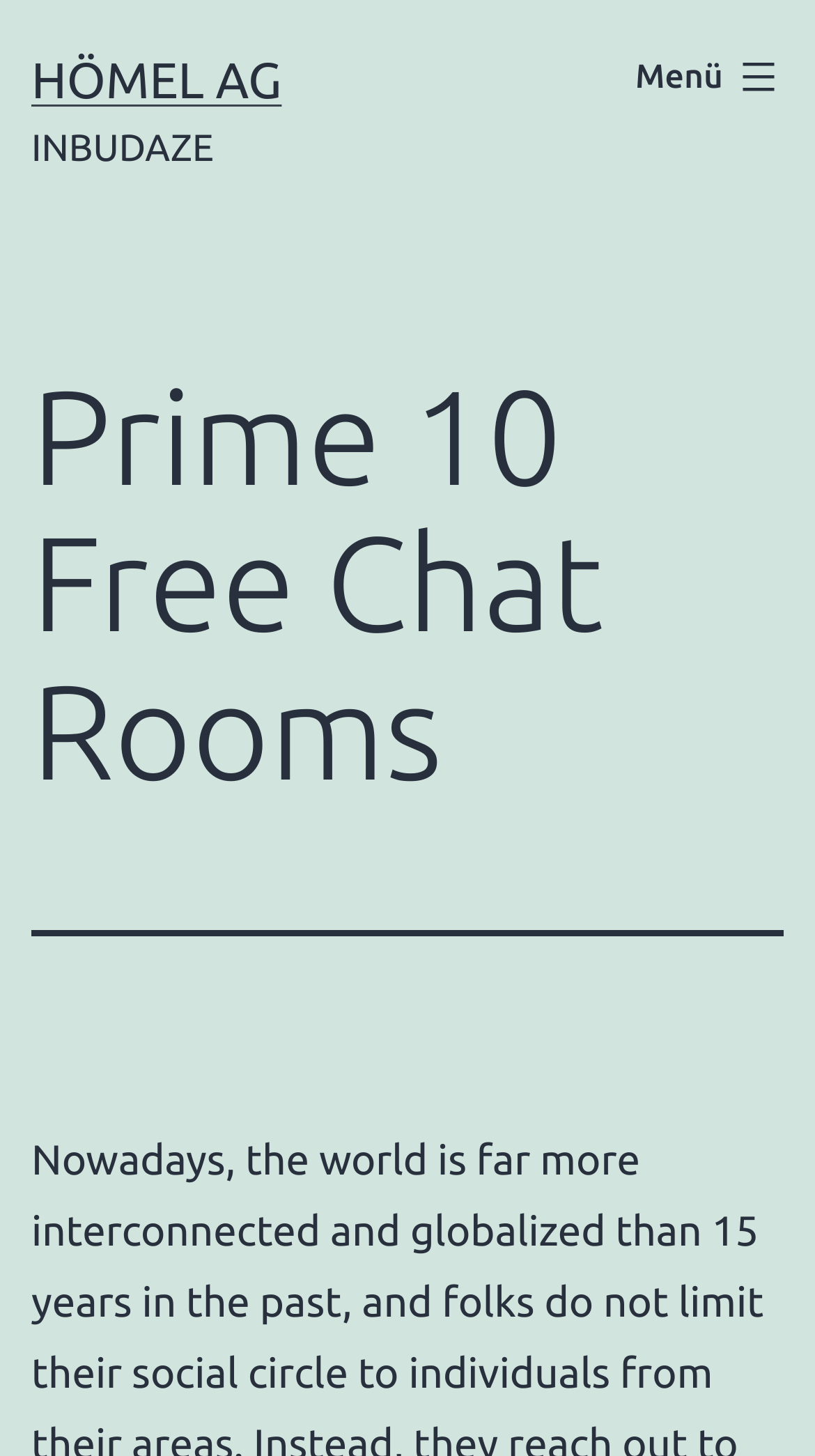Locate the primary headline on the webpage and provide its text.

Prime 10 Free Chat Rooms